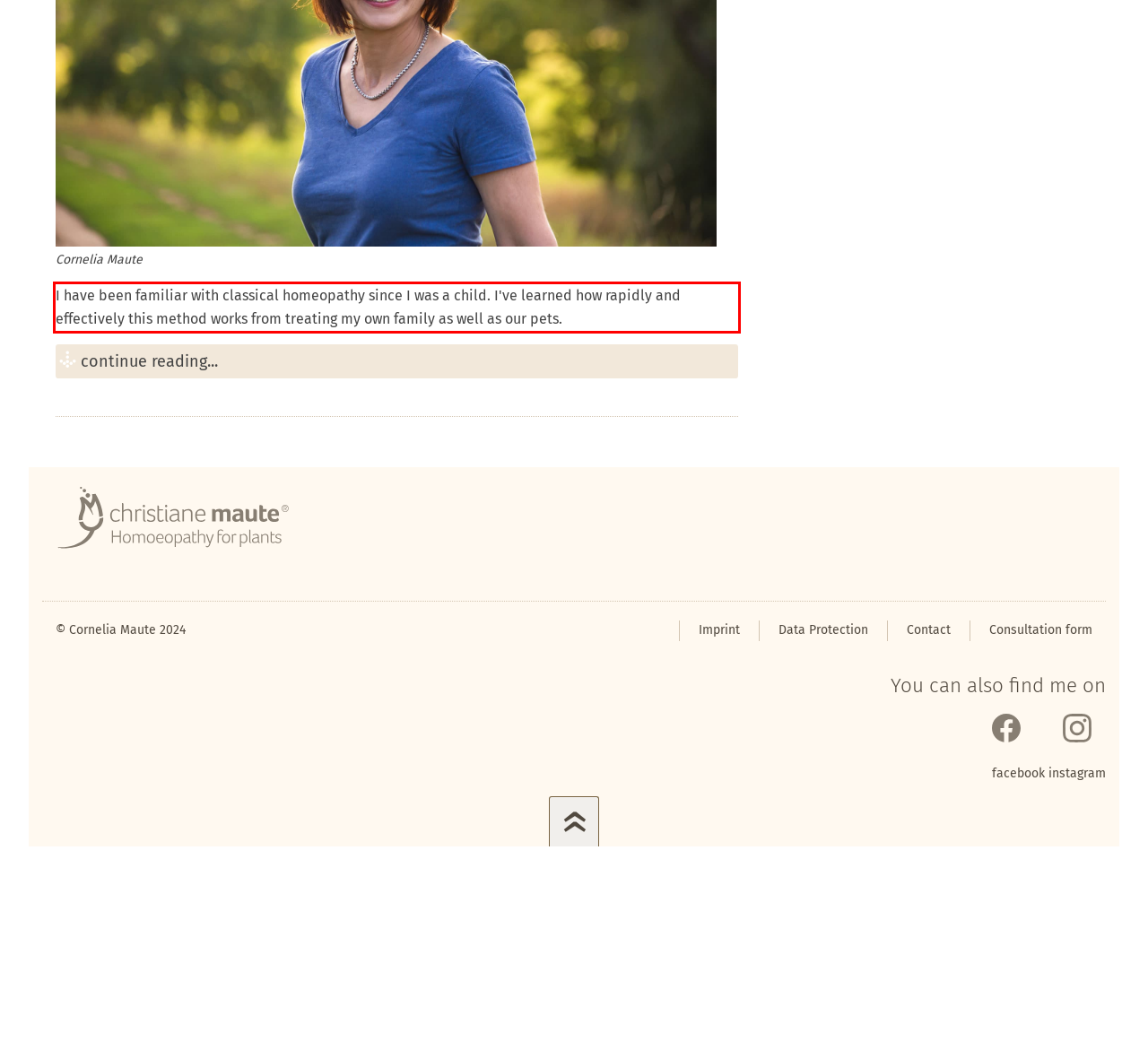Please analyze the screenshot of a webpage and extract the text content within the red bounding box using OCR.

I have been familiar with classical homeopathy since I was a child. I've learned how rapidly and effectively this method works from treating my own family as well as our pets.